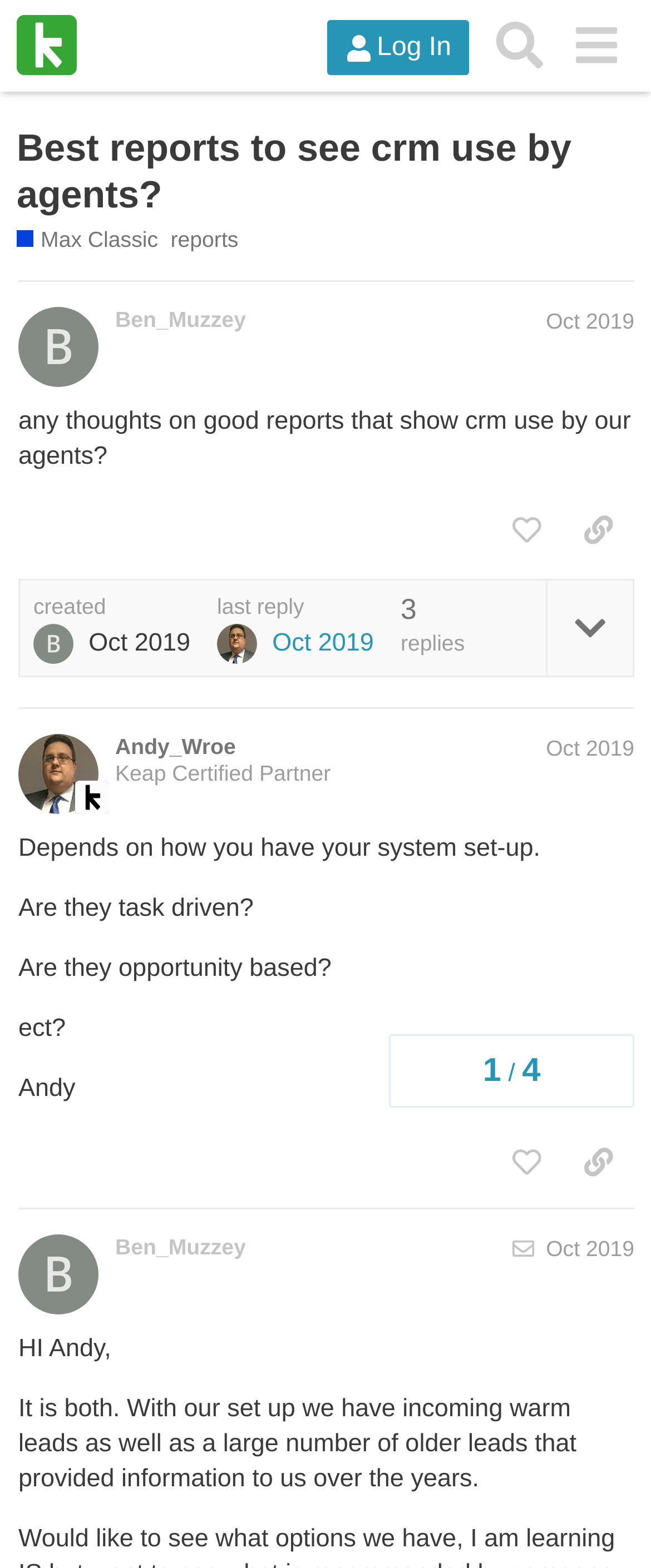What is the name of the help center?
Please answer the question with a detailed and comprehensive explanation.

The link 'Max Classic' is accompanied by the text 'Ask questions and get answers. You can also visit the Max Classic Help Center', indicating that the name of the help center is Max Classic Help Center.